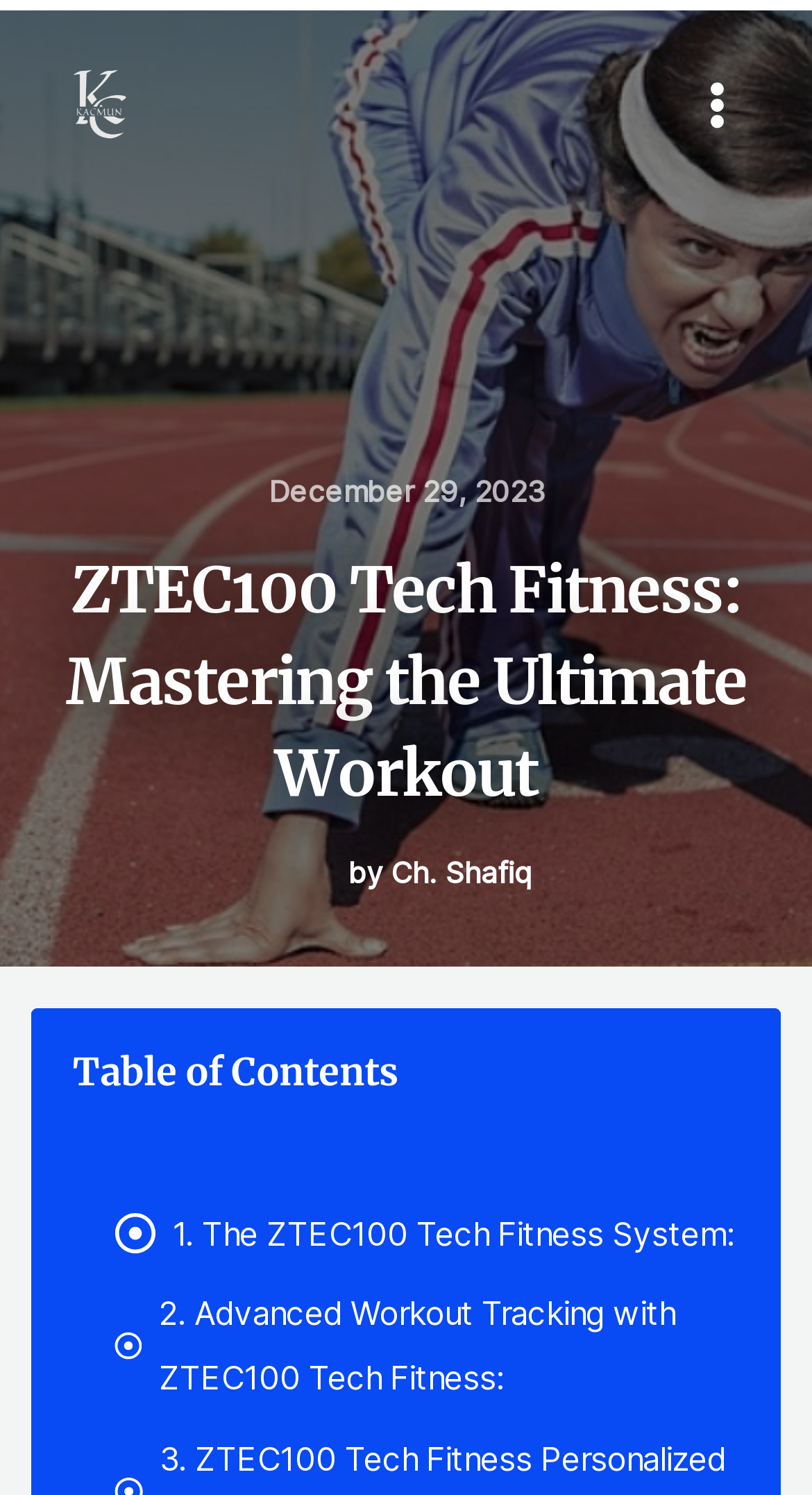Determine the title of the webpage and give its text content.

ZTEC100 Tech Fitness: Mastering the Ultimate Workout